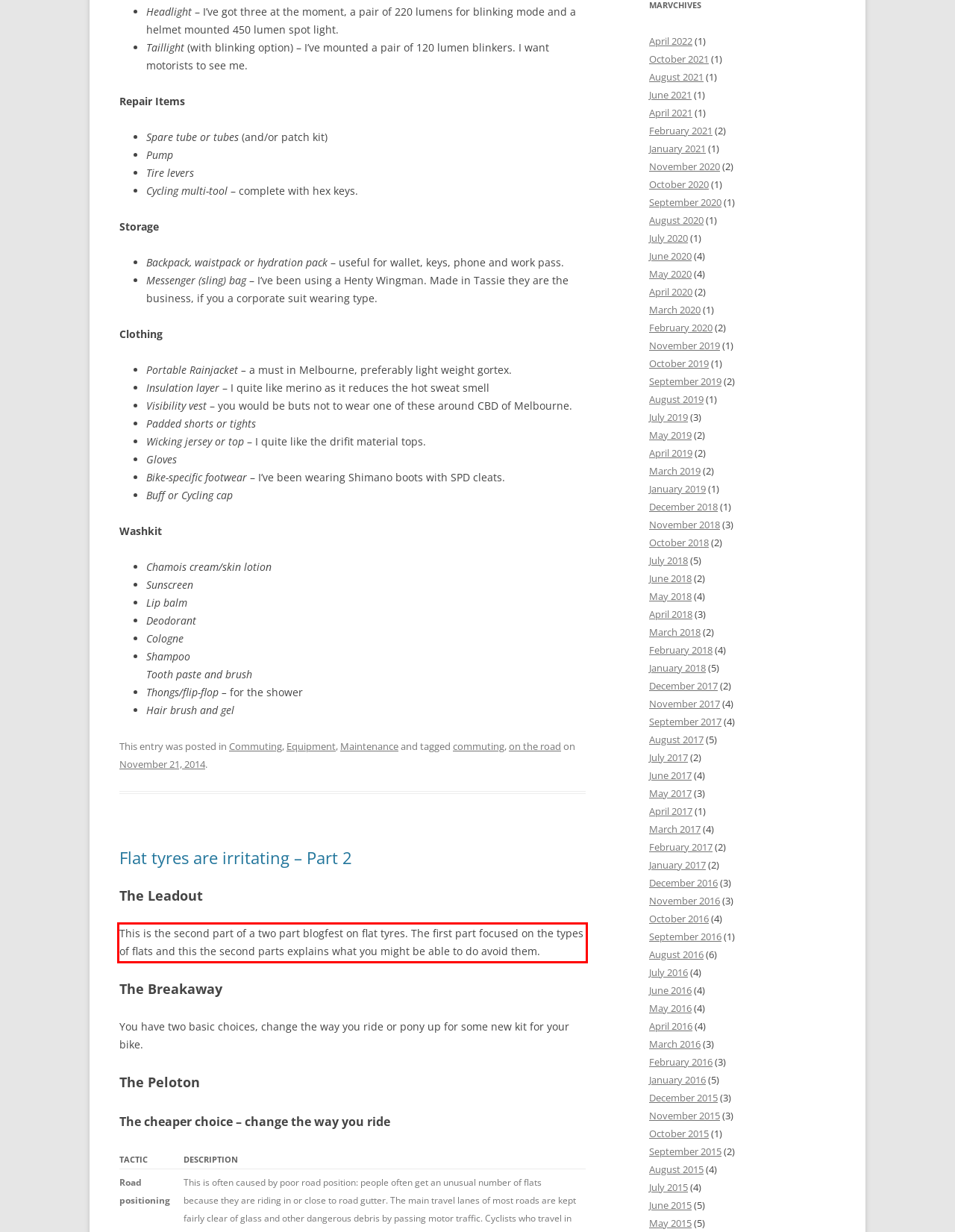Given a webpage screenshot with a red bounding box, perform OCR to read and deliver the text enclosed by the red bounding box.

This is the second part of a two part blogfest on flat tyres. The first part focused on the types of flats and this the second parts explains what you might be able to do avoid them.